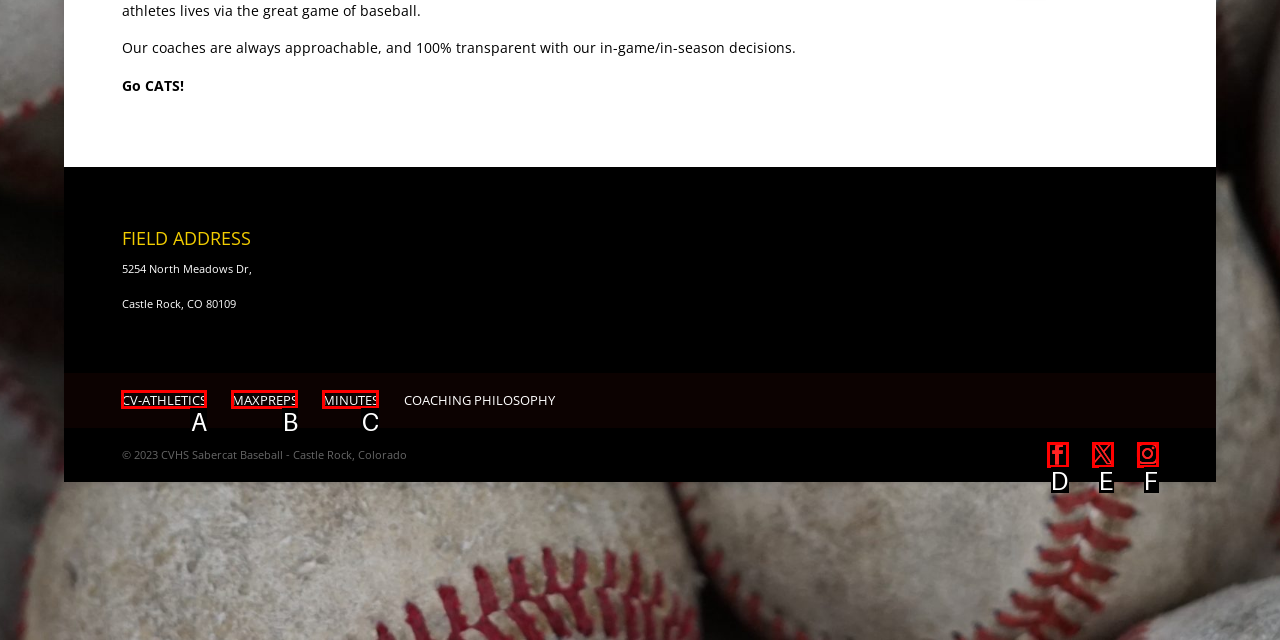Identify the HTML element that best fits the description: X. Respond with the letter of the corresponding element.

E